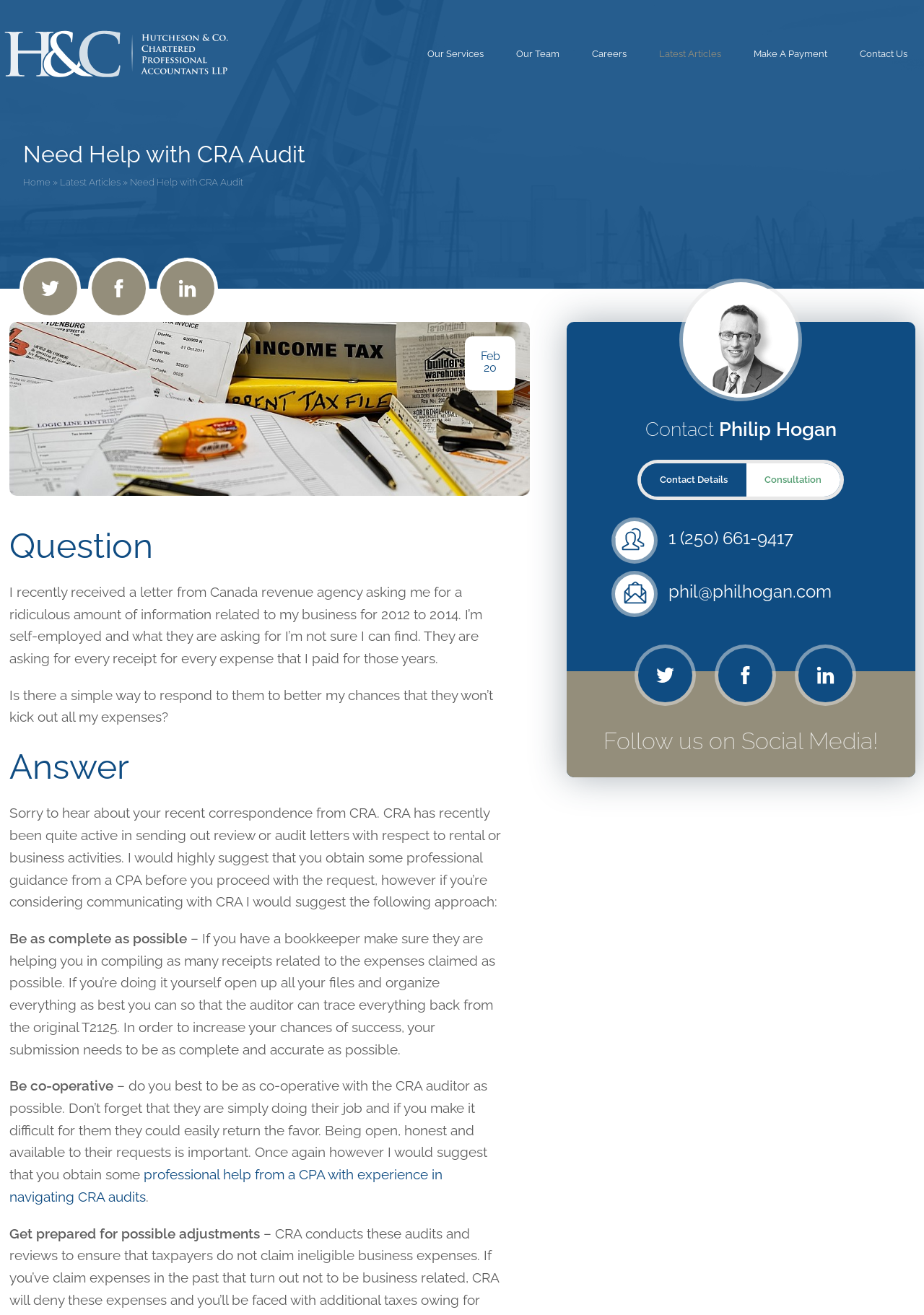Identify the bounding box coordinates of the region that needs to be clicked to carry out this instruction: "Click on the 'Our Services' link". Provide these coordinates as four float numbers ranging from 0 to 1, i.e., [left, top, right, bottom].

[0.445, 0.008, 0.541, 0.074]